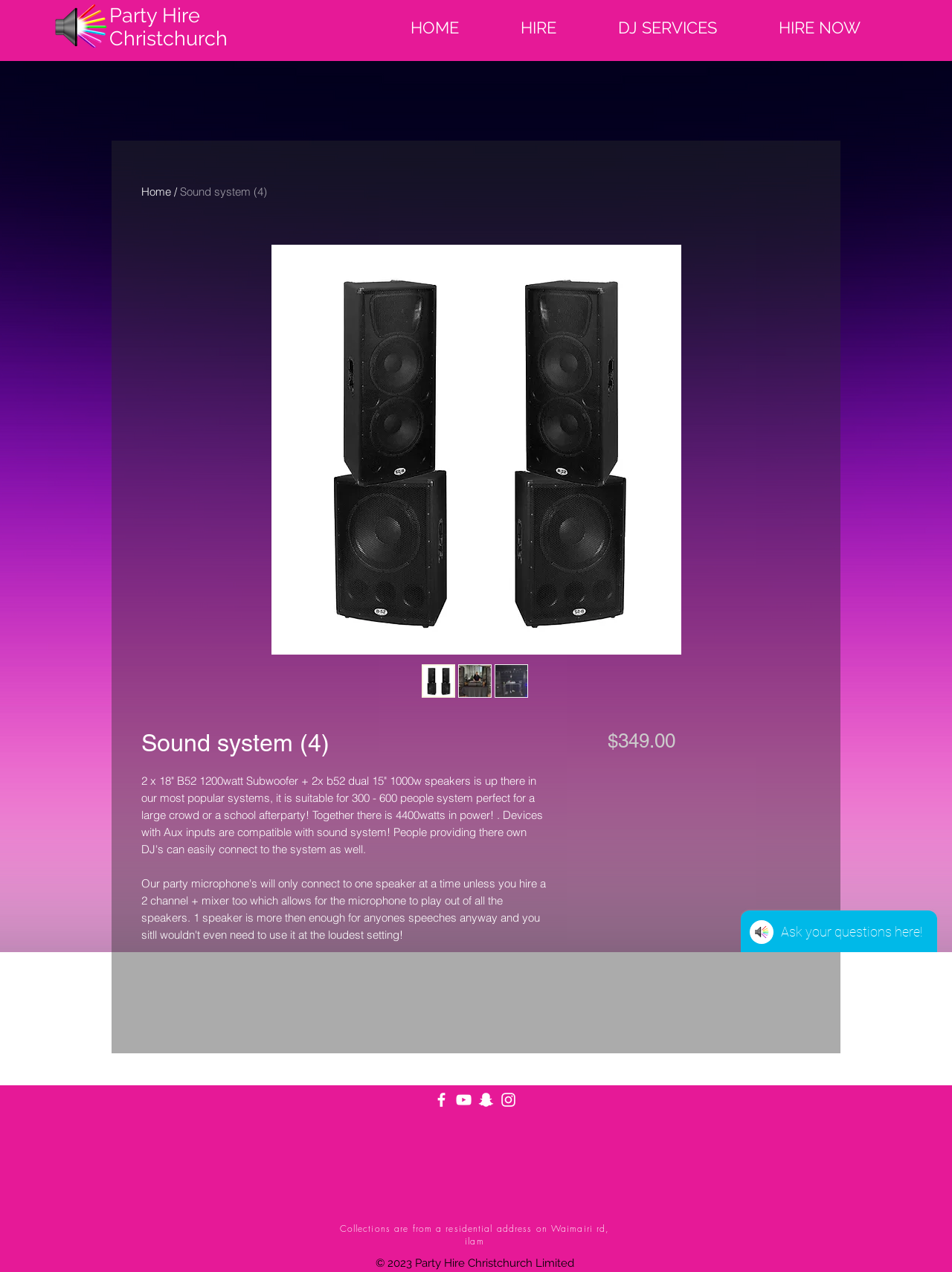What is the suitable crowd size for the sound system?
Analyze the image and deliver a detailed answer to the question.

I found the answer by reading the static text element that describes the sound system, which mentions 'it is suitable for 300 - 600 people system'.